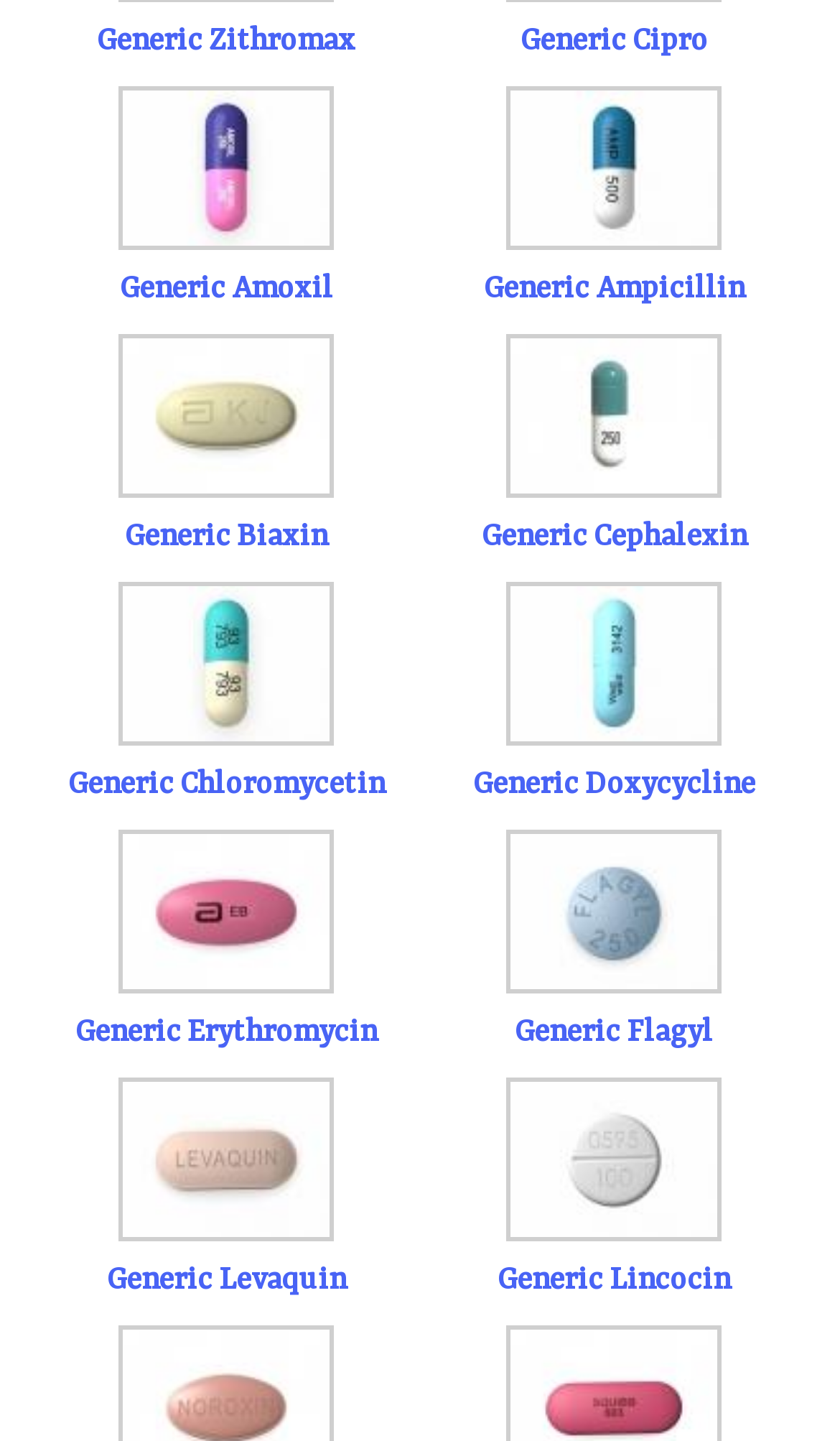Please respond to the question with a concise word or phrase:
Are all products antibiotics?

Yes